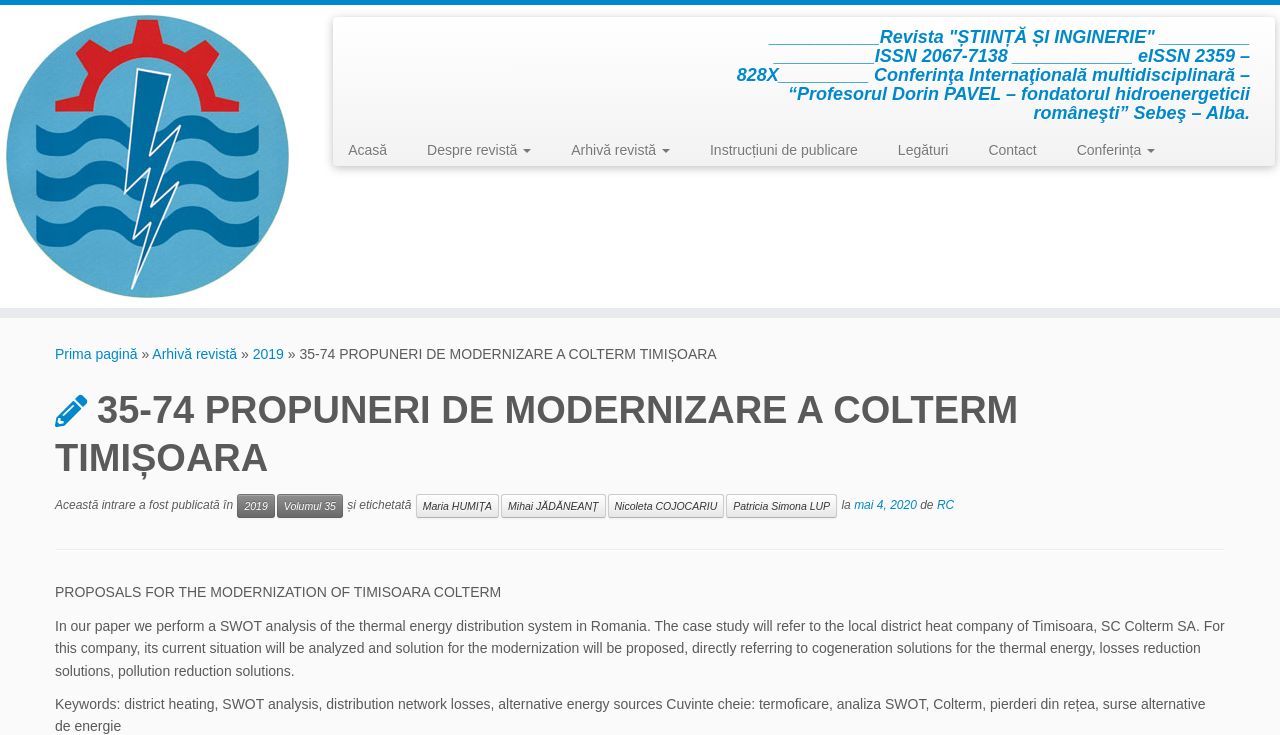Give a one-word or short-phrase answer to the following question: 
What is the name of the company mentioned in the paper?

SC Colterm SA